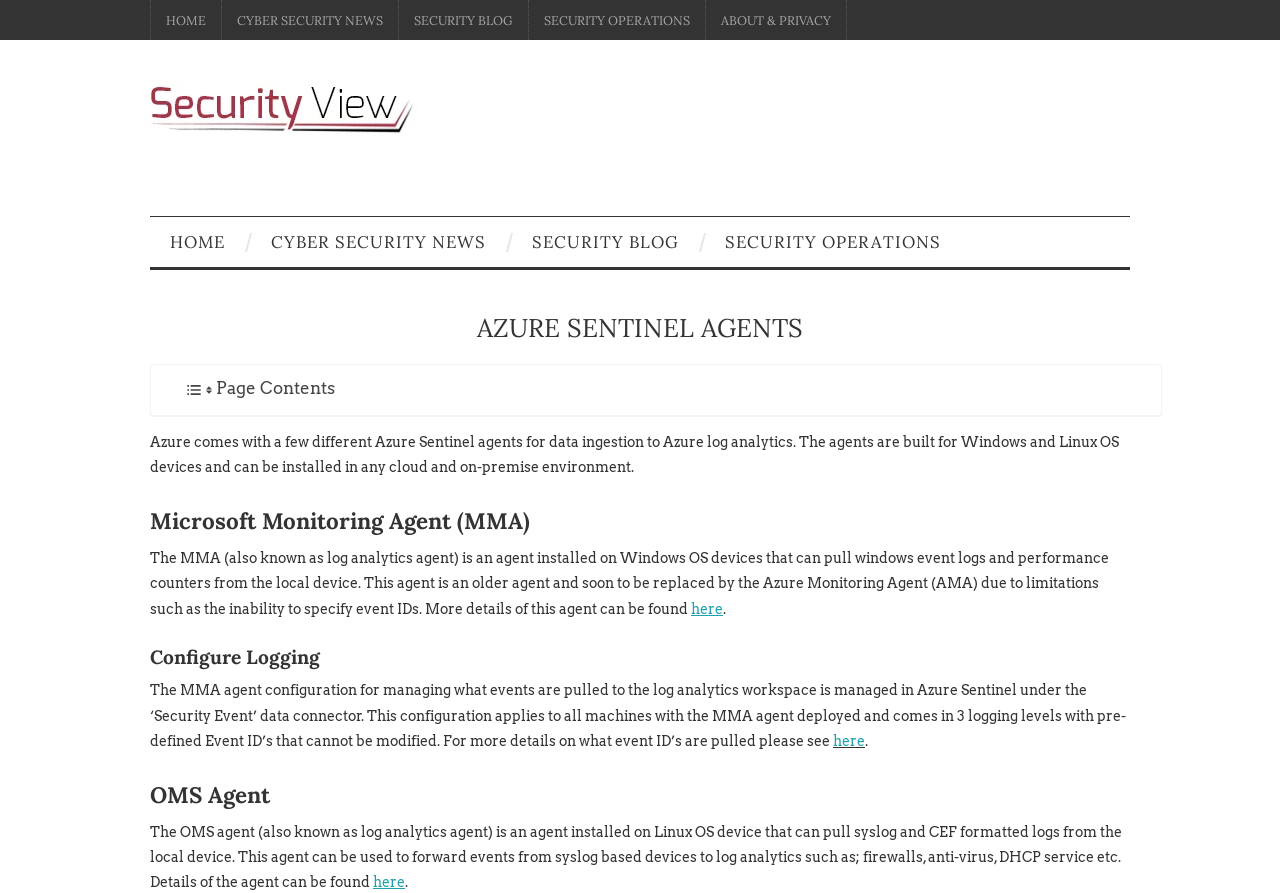Kindly determine the bounding box coordinates for the clickable area to achieve the given instruction: "read about security view".

[0.117, 0.111, 0.324, 0.129]